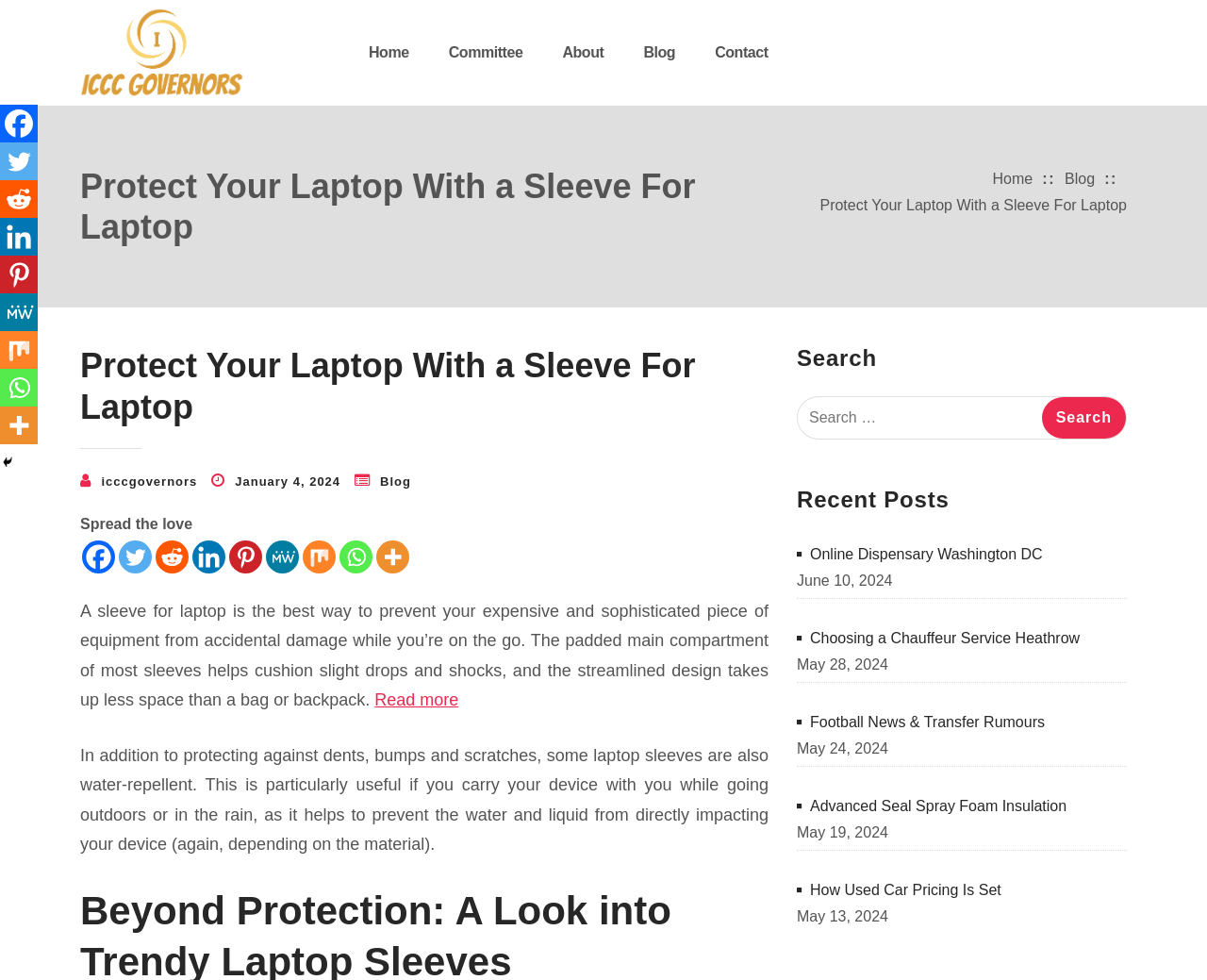What is the benefit of a water-repellent laptop sleeve? Look at the image and give a one-word or short phrase answer.

Prevent water damage